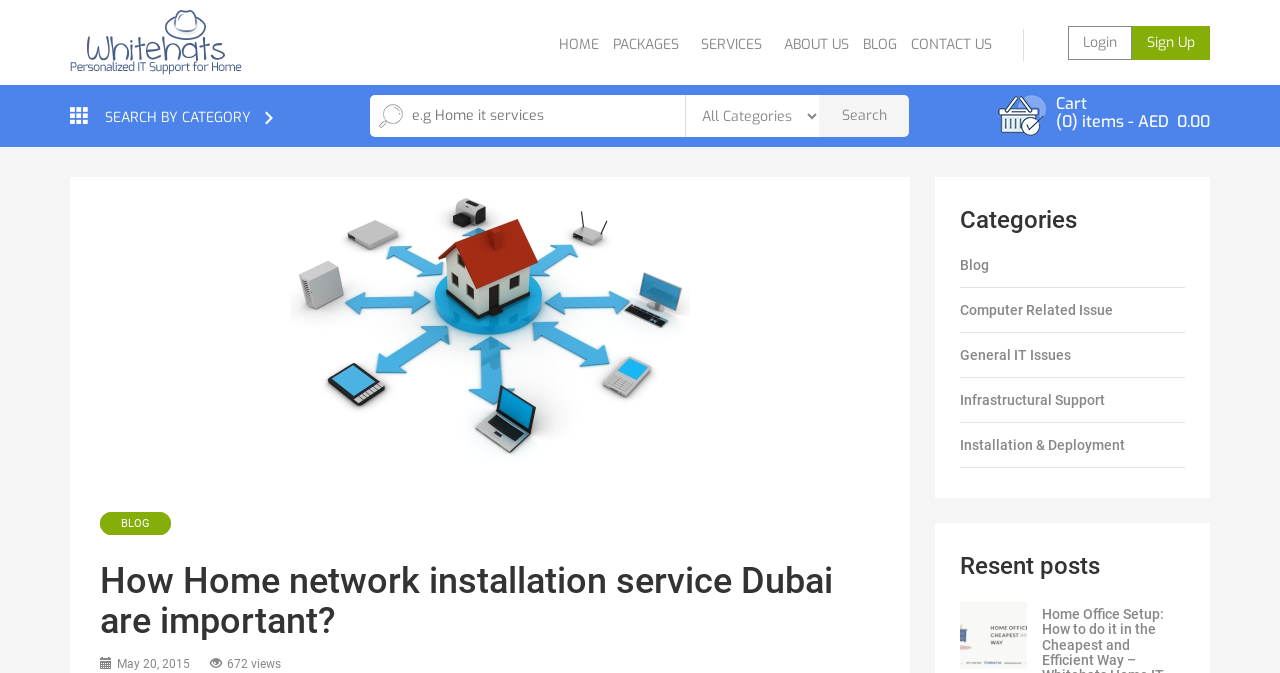Identify the bounding box coordinates for the region to click in order to carry out this instruction: "Click on the 'HOME' link". Provide the coordinates using four float numbers between 0 and 1, formatted as [left, top, right, bottom].

[0.433, 0.043, 0.472, 0.091]